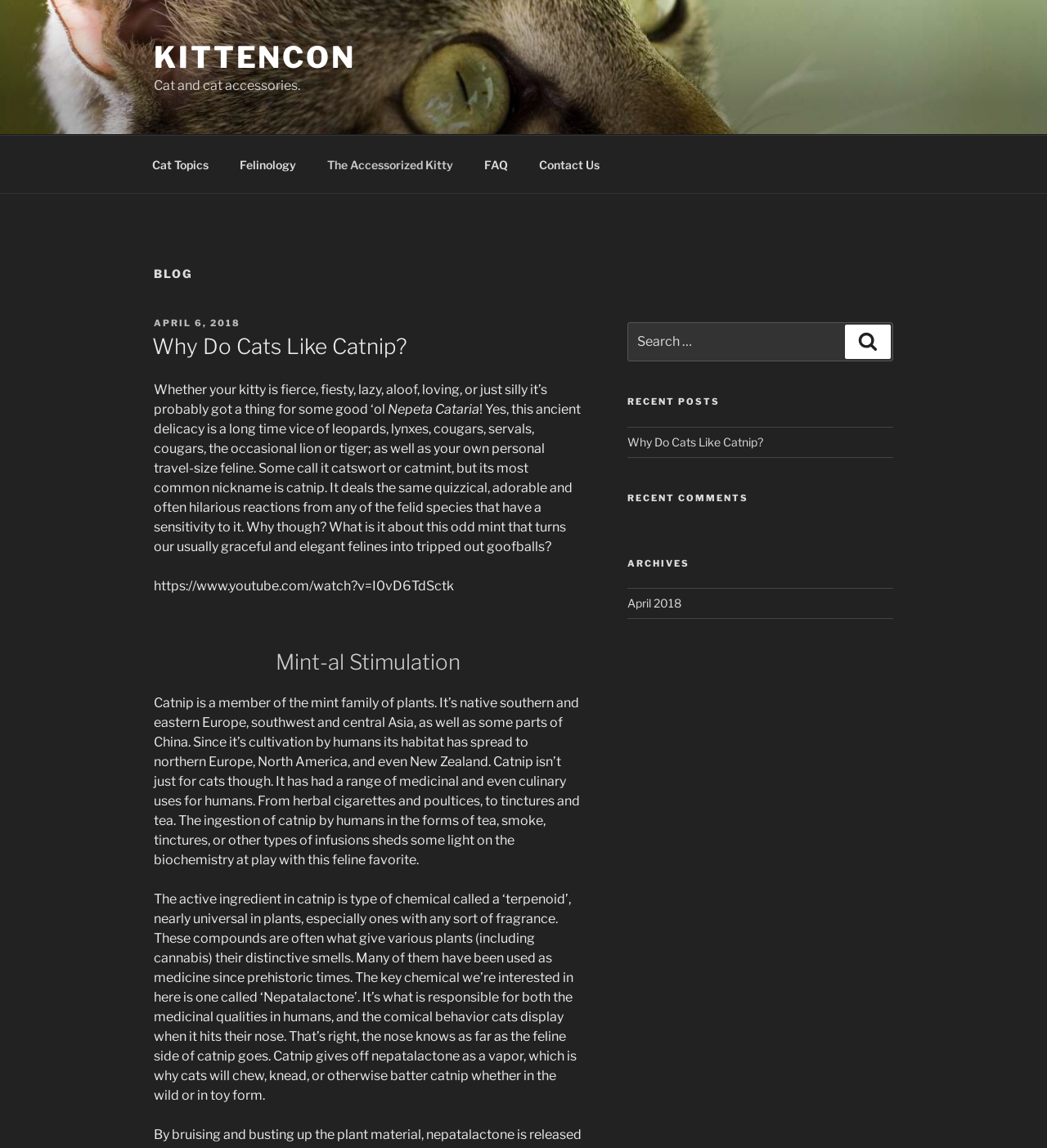Locate the coordinates of the bounding box for the clickable region that fulfills this instruction: "Search for something".

[0.599, 0.281, 0.853, 0.315]